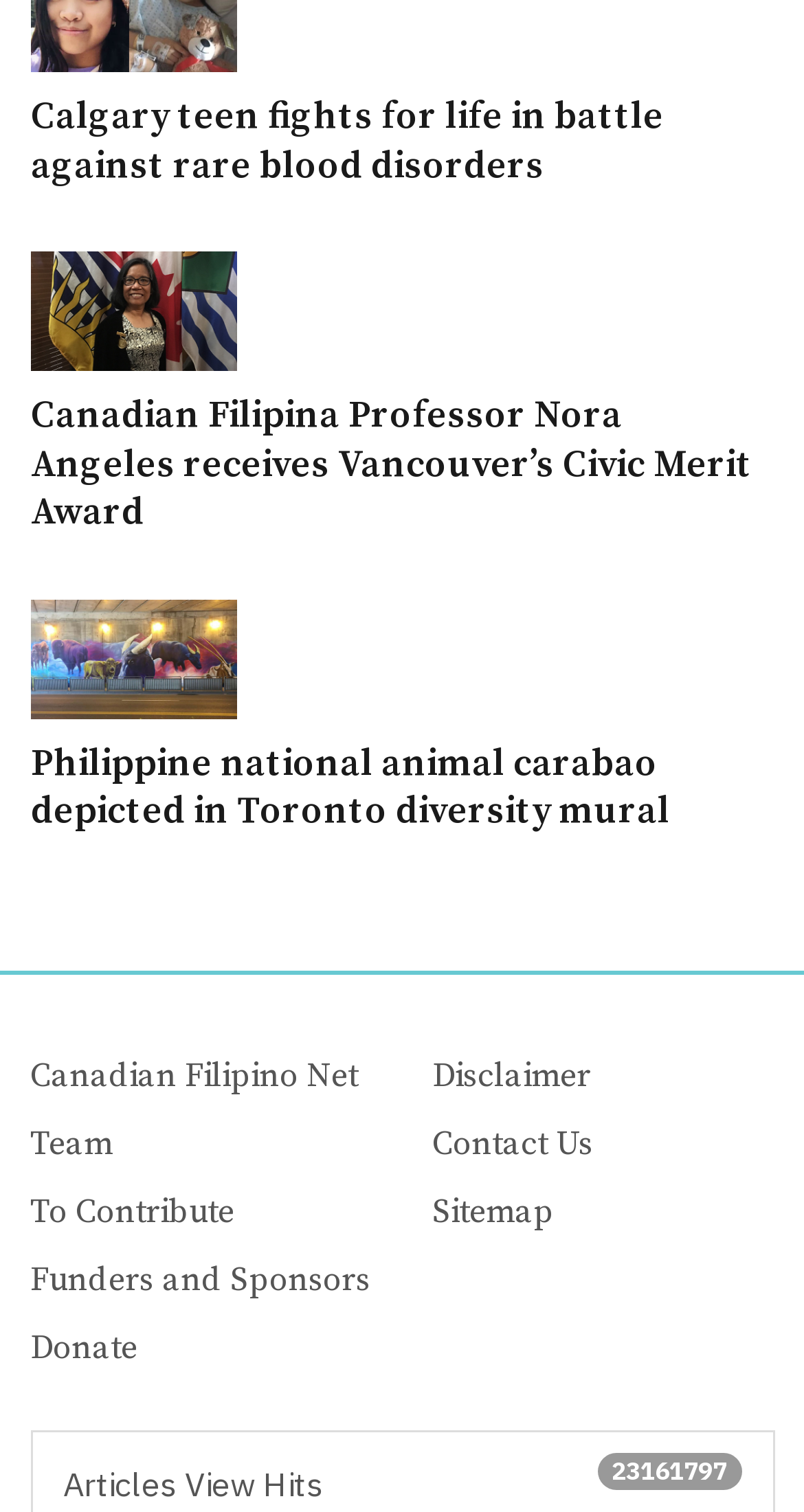Please determine the bounding box coordinates of the clickable area required to carry out the following instruction: "Donate to the website". The coordinates must be four float numbers between 0 and 1, represented as [left, top, right, bottom].

[0.037, 0.871, 0.171, 0.912]